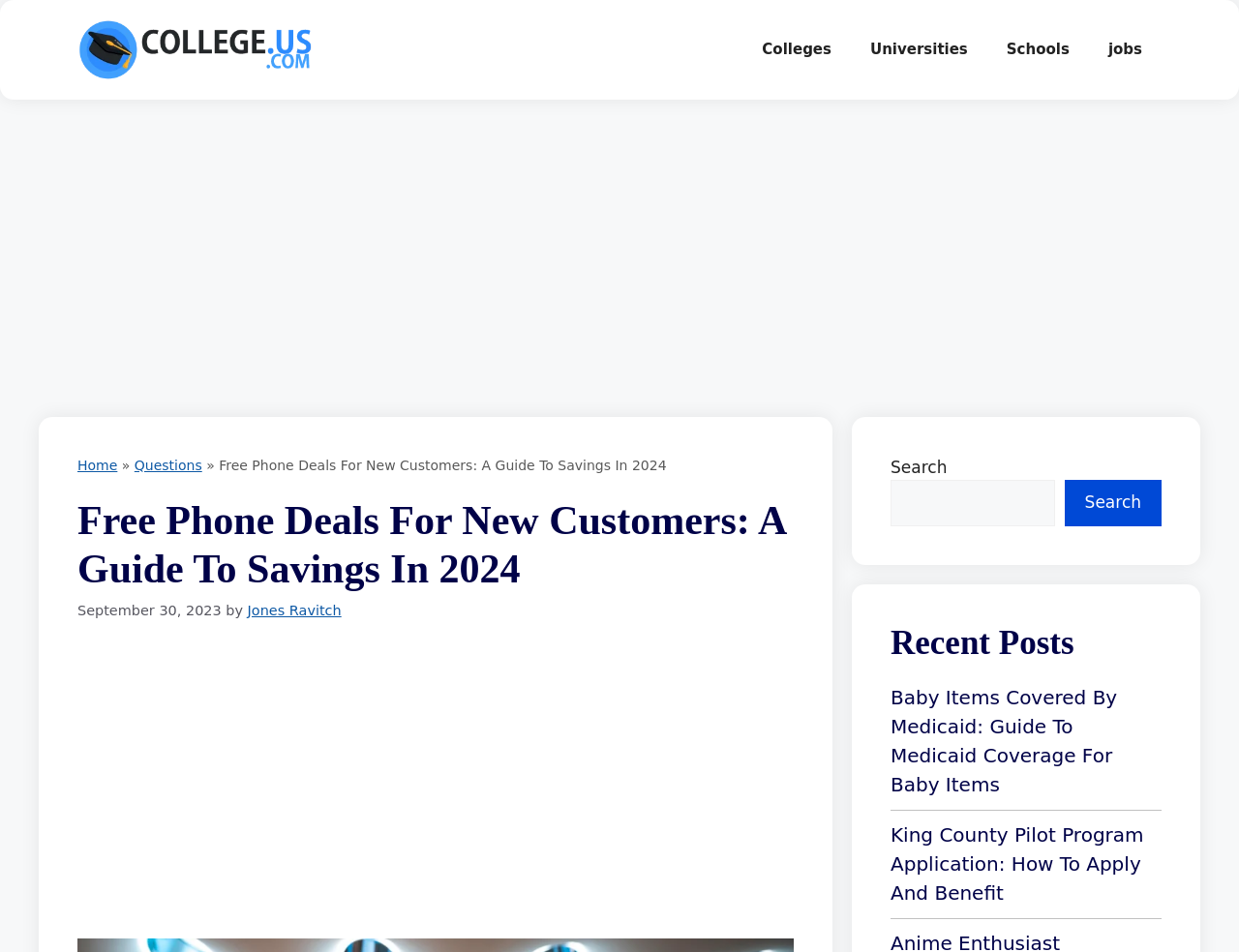Find the bounding box coordinates for the element that must be clicked to complete the instruction: "search". The coordinates should be four float numbers between 0 and 1, indicated as [left, top, right, bottom].

[0.719, 0.504, 0.851, 0.552]